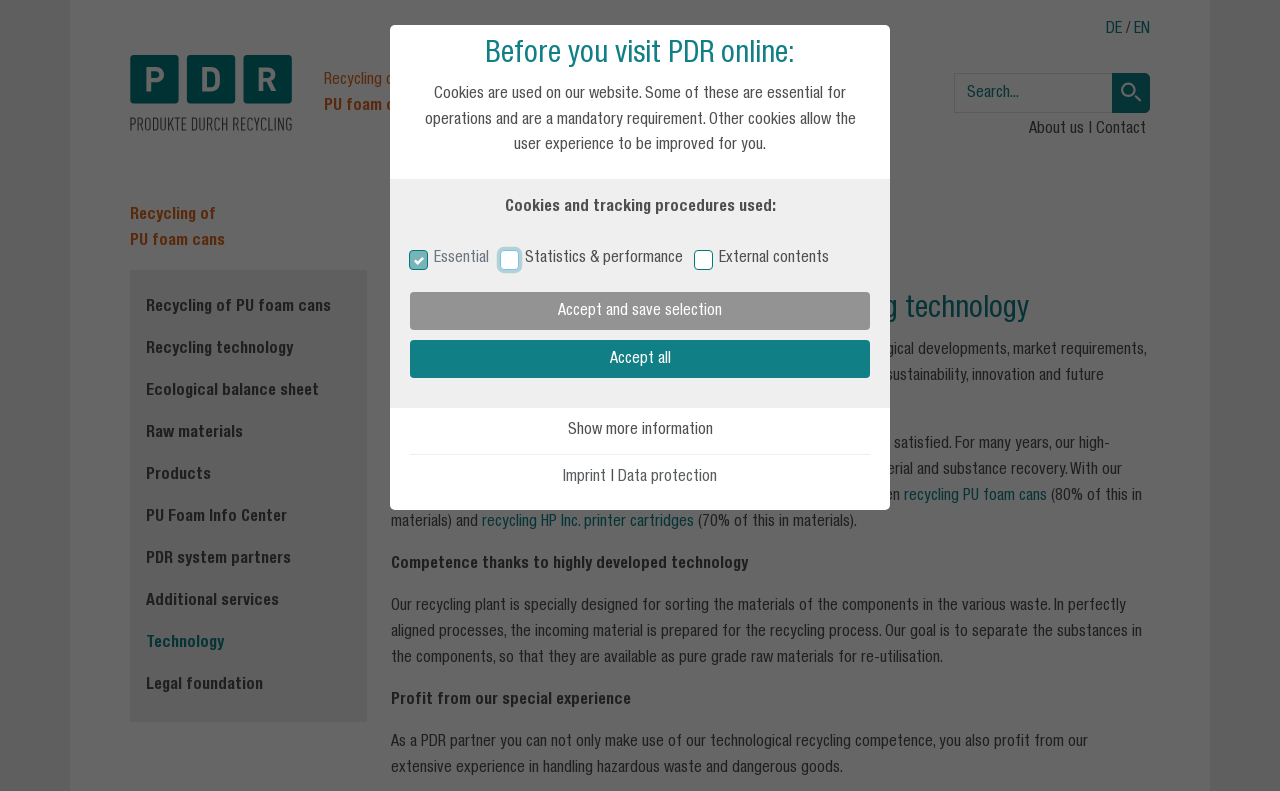What kind of experience does the company have?
Please respond to the question with a detailed and well-explained answer.

The company has decades of experience in recycling technology, as stated in the heading 'Trust in decades of experience with recycling technology'.